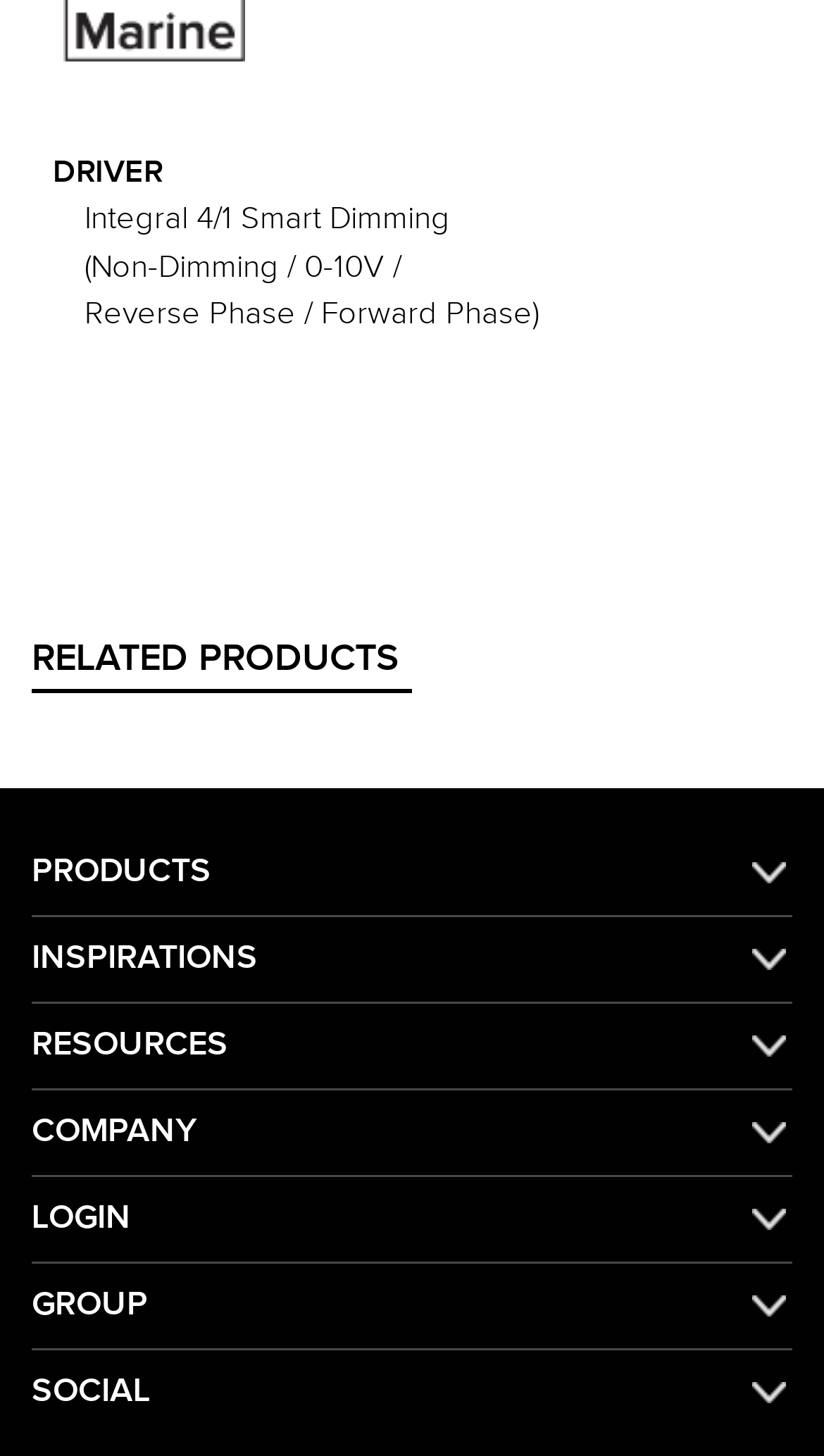What is the type of dimming mentioned?
Using the information from the image, provide a comprehensive answer to the question.

The webpage mentions 'Integral 4/1 Smart Dimming' which suggests that the type of dimming being referred to is smart dimming.